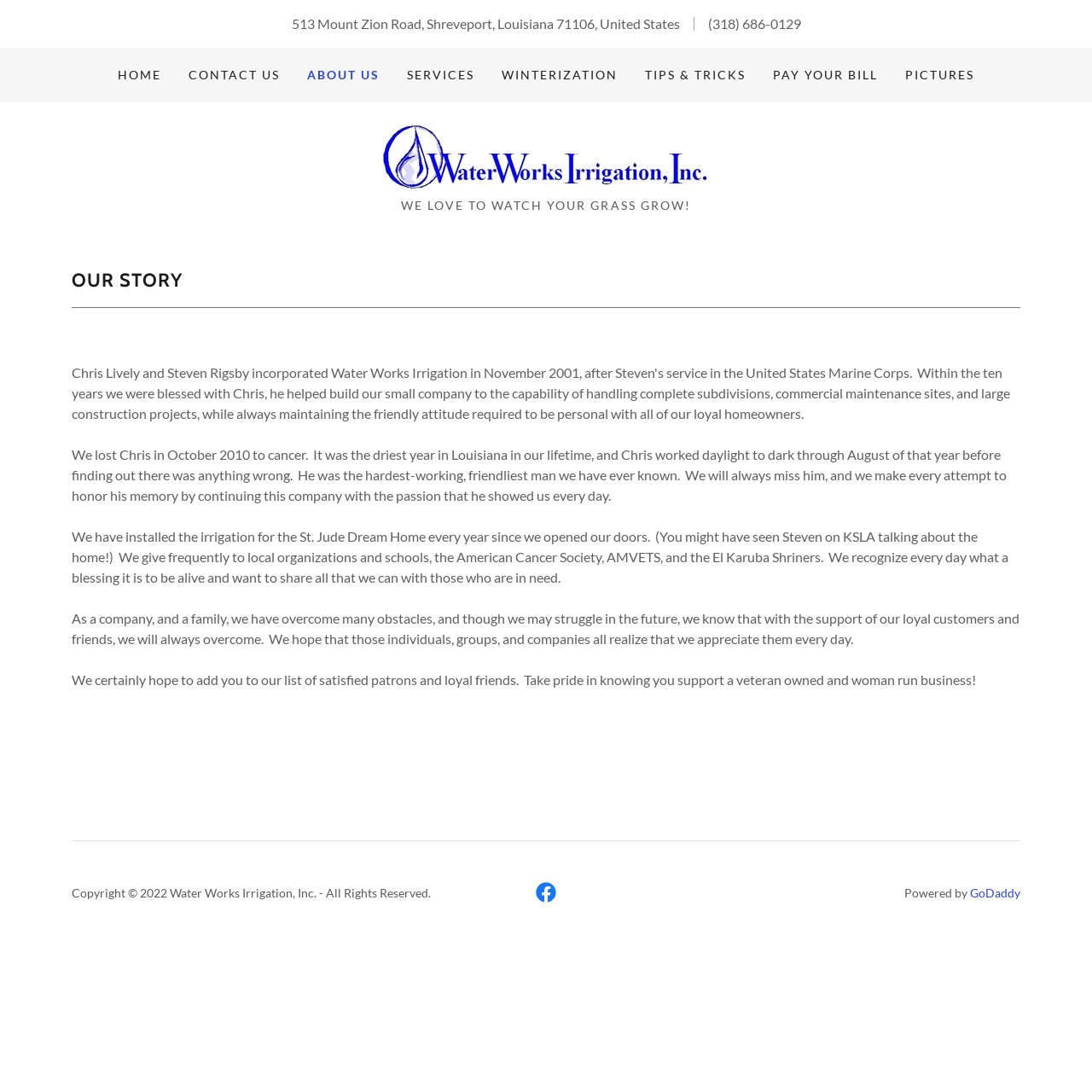Determine the bounding box coordinates (top-left x, top-left y, bottom-right x, bottom-right y) of the UI element described in the following text: aria-label="Facebook"

[0.484, 0.802, 0.516, 0.833]